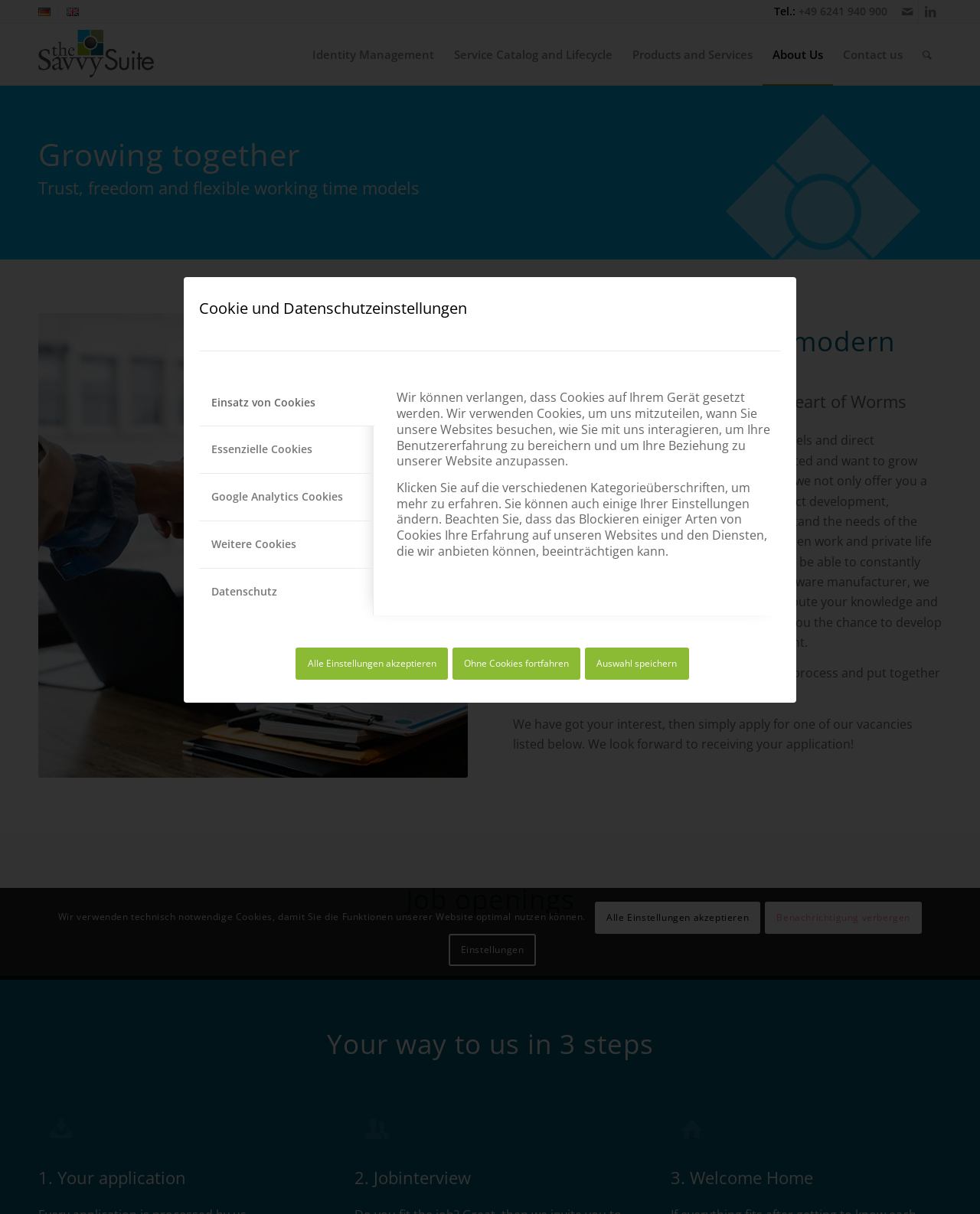Identify the bounding box coordinates necessary to click and complete the given instruction: "Click the link to LinkedIn".

[0.938, 0.0, 0.961, 0.019]